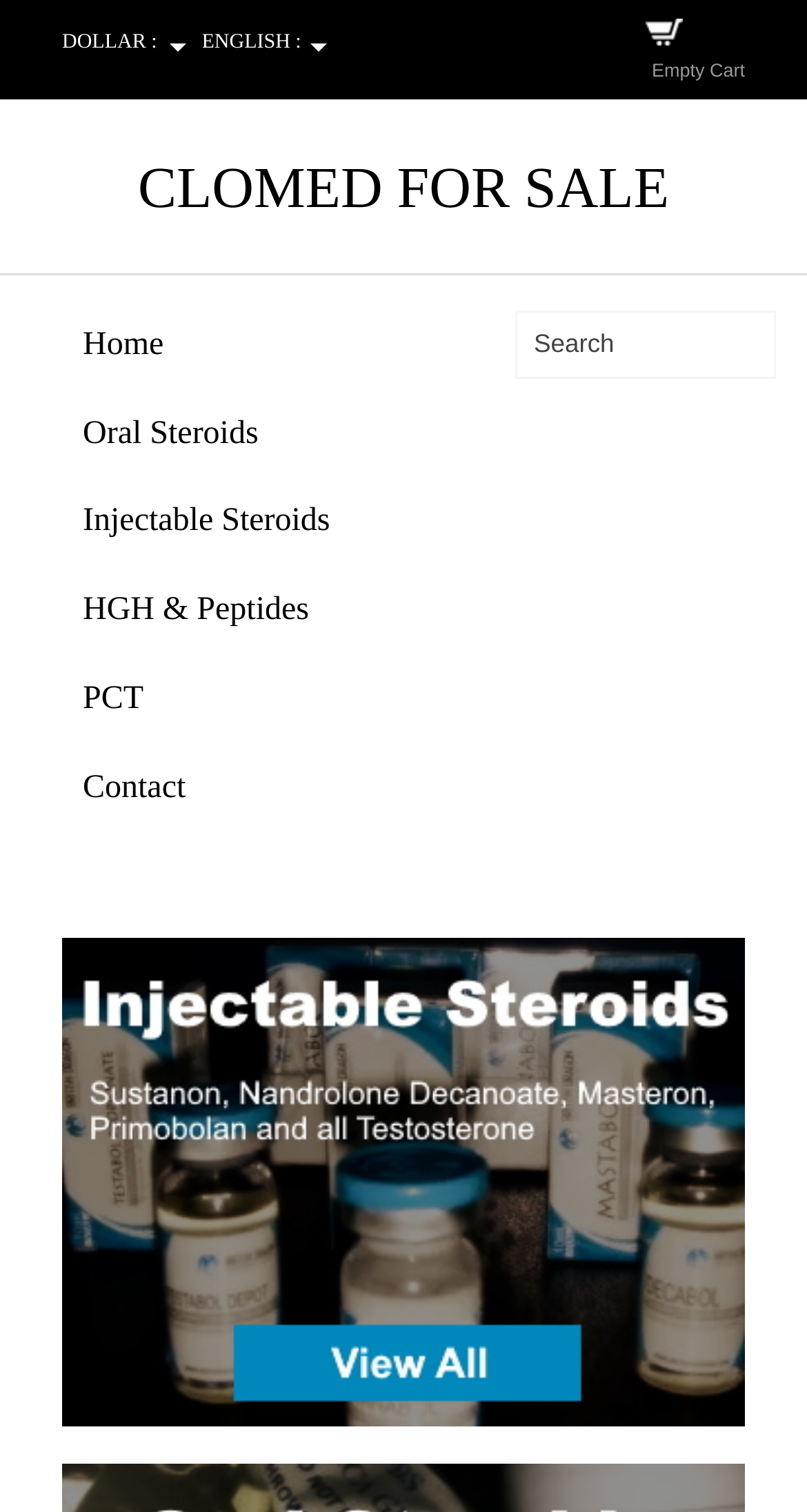What type of steroids are advertised in the figure? Observe the screenshot and provide a one-word or short phrase answer.

Injectable Steroids